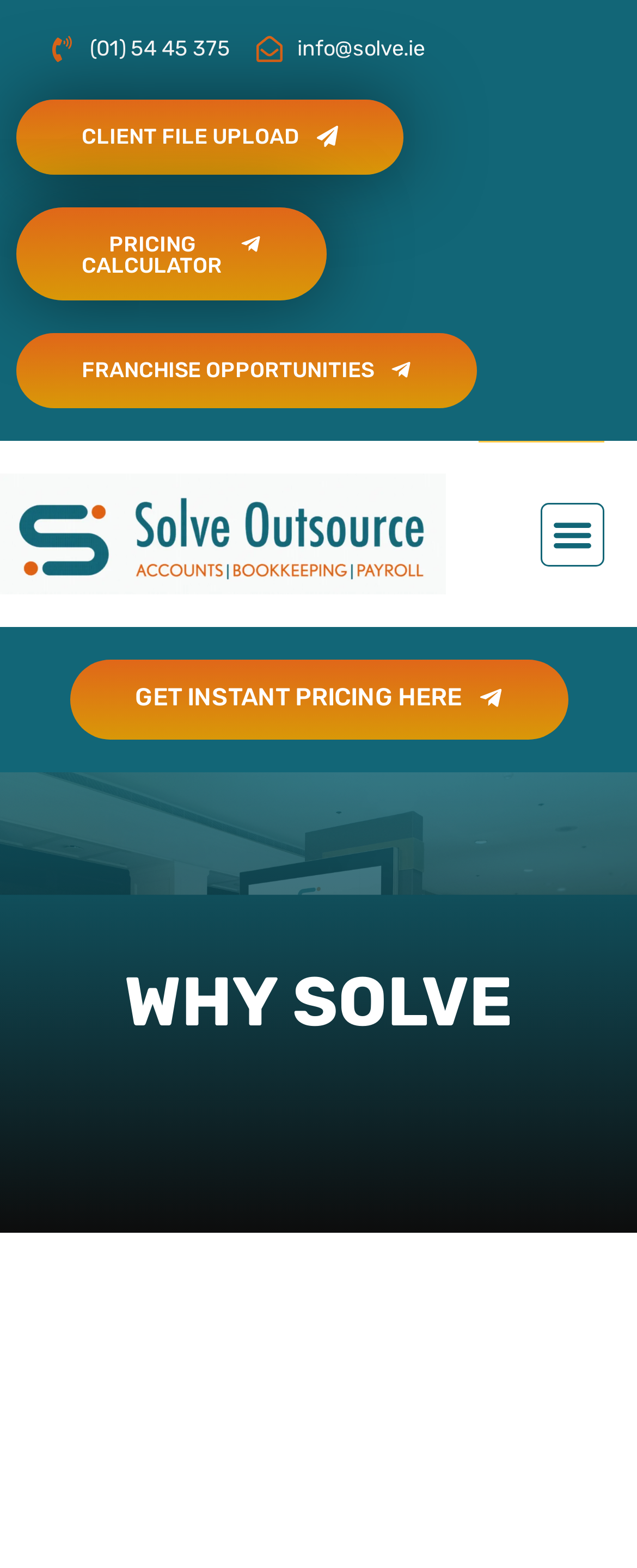Respond to the question below with a single word or phrase: How can I get instant pricing?

Click 'GET INSTANT PRICING HERE'